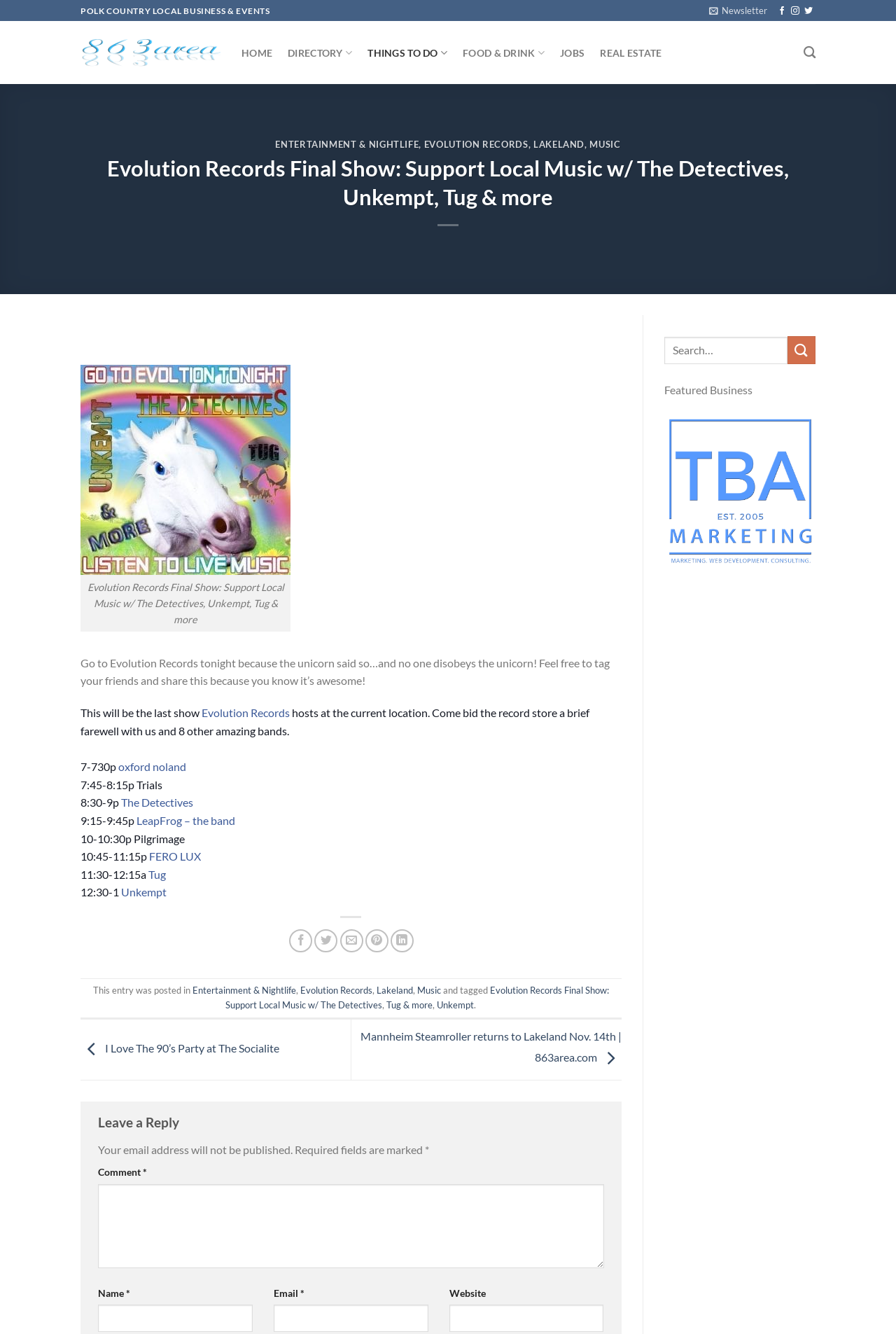Give an extensive and precise description of the webpage.

This webpage is about an event, specifically the final show of Evolution Records, a music venue in Lakeland. The event is described as a night to support local music, featuring bands such as The Detectives, Unkempt, Tug, and more. The show is taking place at the current location of Evolution Records, and attendees are encouraged to bid farewell to the record store.

At the top of the page, there is a header section with links to various sections of the website, including "HOME", "DIRECTORY", "THINGS TO DO", "FOOD & DRINK", "JOBS", and "REAL ESTATE". There is also a search bar located at the top right corner of the page.

Below the header section, there is a large image promoting the event, accompanied by a caption that reads "Go to Evolution Records tonight because the unicorn said so…and no one disobeys the unicorn! Feel free to tag your friends and share this because you know it’s awesome!".

The main content of the page is divided into sections, with the first section listing the event details, including the date, time, and performing bands. There are also links to share the event on social media platforms such as Facebook, Twitter, and LinkedIn.

Further down the page, there is a footer section with links to related articles and a section for leaving a comment or reply. The comment section includes fields for name, email, and website, as well as a text box for writing a comment.

On the right-hand side of the page, there is a complementary section with a search bar and a list of related events, including an "I Love The 90’s Party" and a Mannheim Steamroller concert.